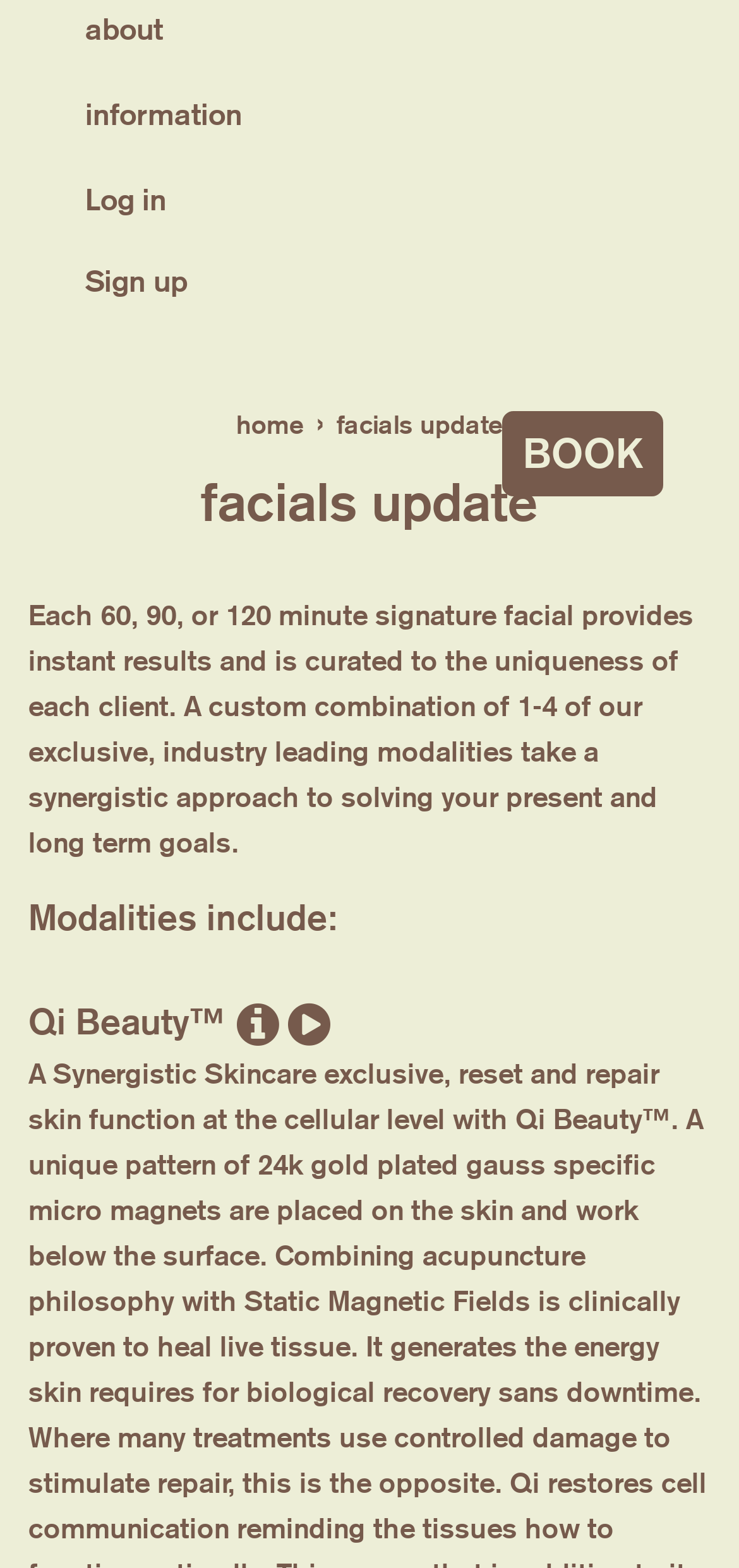Please determine the bounding box coordinates for the UI element described here. Use the format (top-left x, top-left y, bottom-right x, bottom-right y) with values bounded between 0 and 1: Home

[0.319, 0.259, 0.422, 0.281]